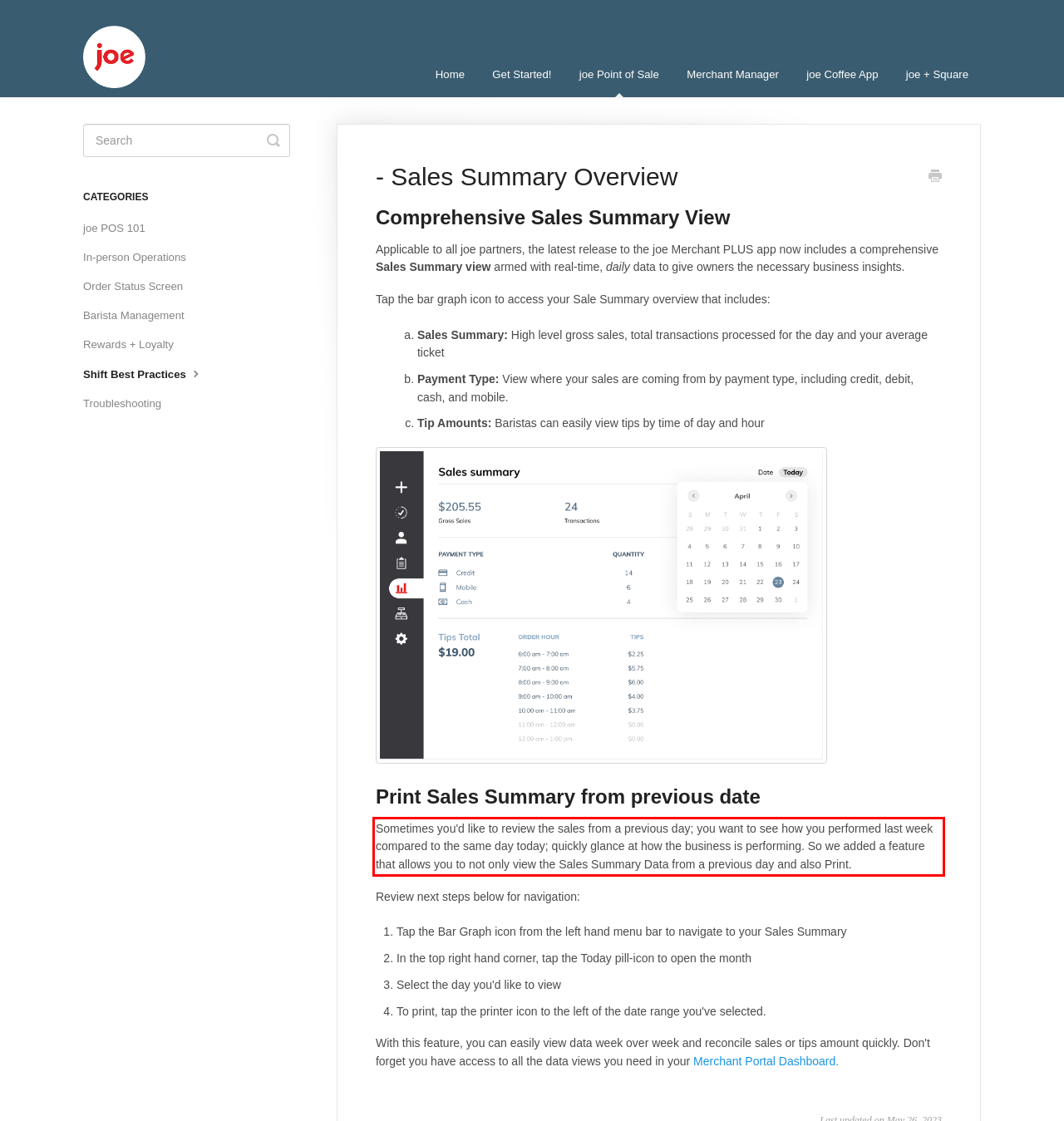Locate the red bounding box in the provided webpage screenshot and use OCR to determine the text content inside it.

Sometimes you'd like to review the sales from a previous day; you want to see how you performed last week compared to the same day today; quickly glance at how the business is performing. So we added a feature that allows you to not only view the Sales Summary Data from a previous day and also Print.